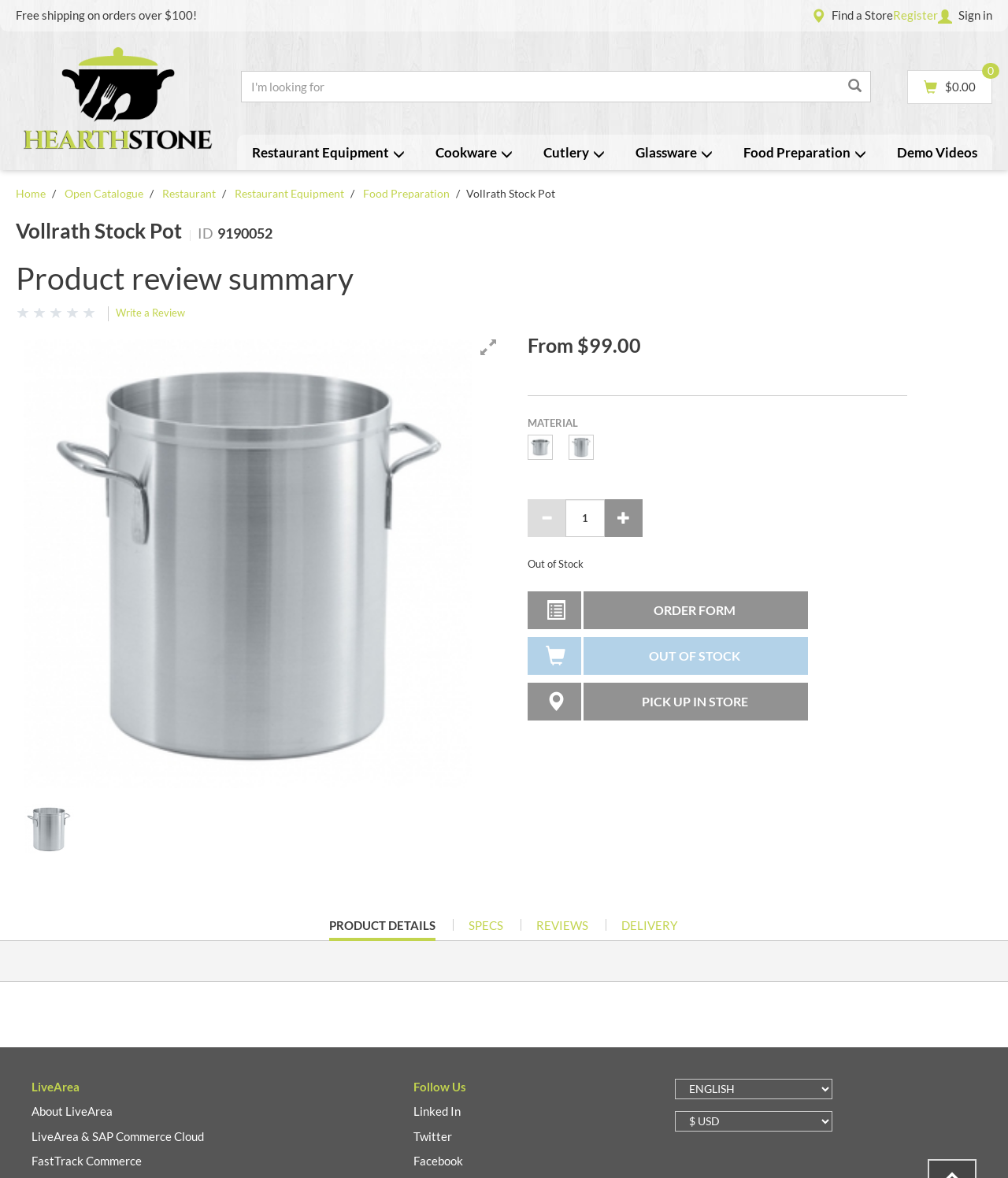Identify the bounding box coordinates necessary to click and complete the given instruction: "Write a review".

[0.107, 0.26, 0.184, 0.27]